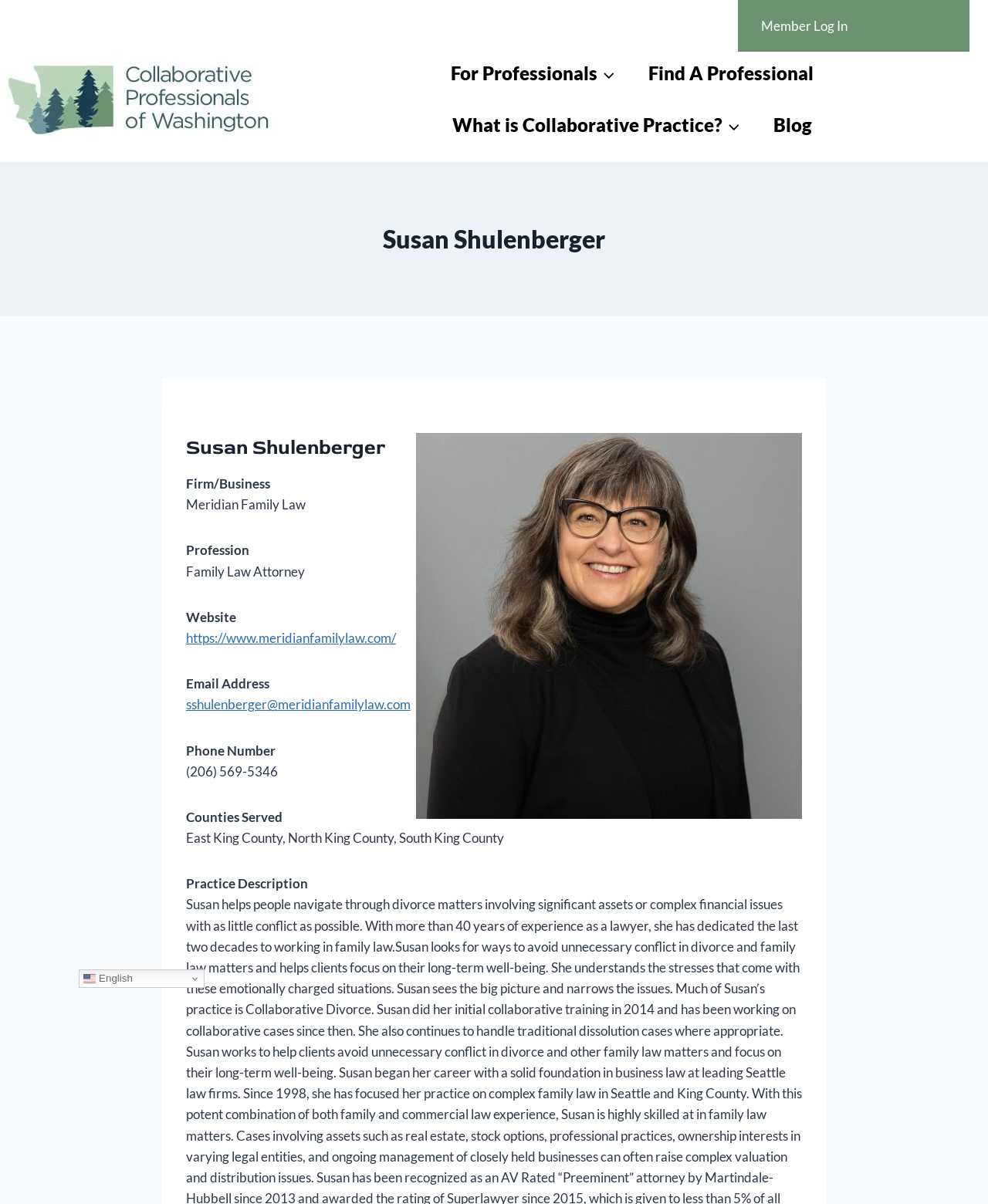From the webpage screenshot, identify the region described by alt="Collaborative Professionals of Washington". Provide the bounding box coordinates as (top-left x, top-left y, bottom-right x, bottom-right y), with each value being a floating point number between 0 and 1.

[0.0, 0.046, 0.279, 0.122]